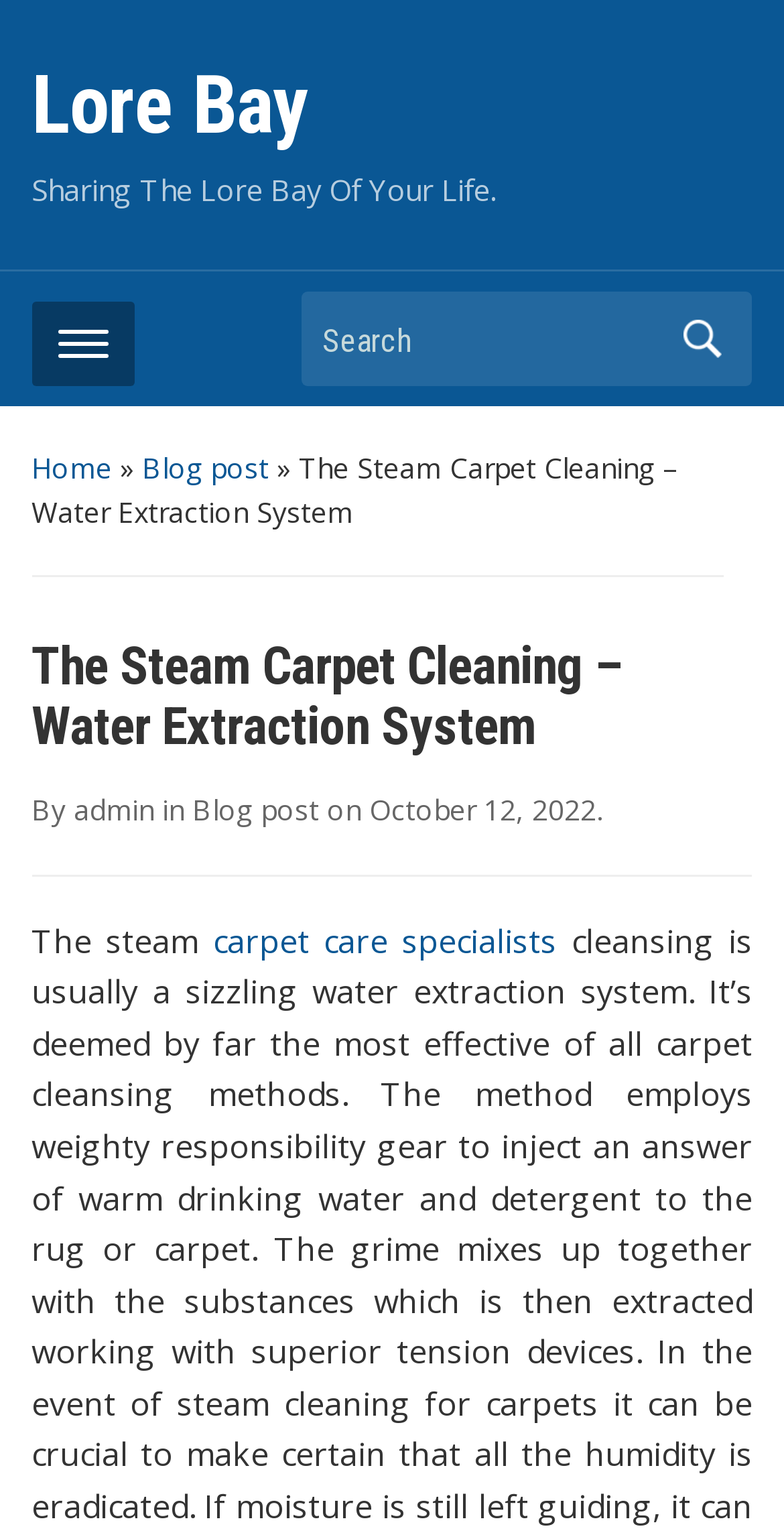Who wrote the latest article?
Make sure to answer the question with a detailed and comprehensive explanation.

The author of the latest article can be found in the static text 'By' followed by a link element with the text content 'admin'.